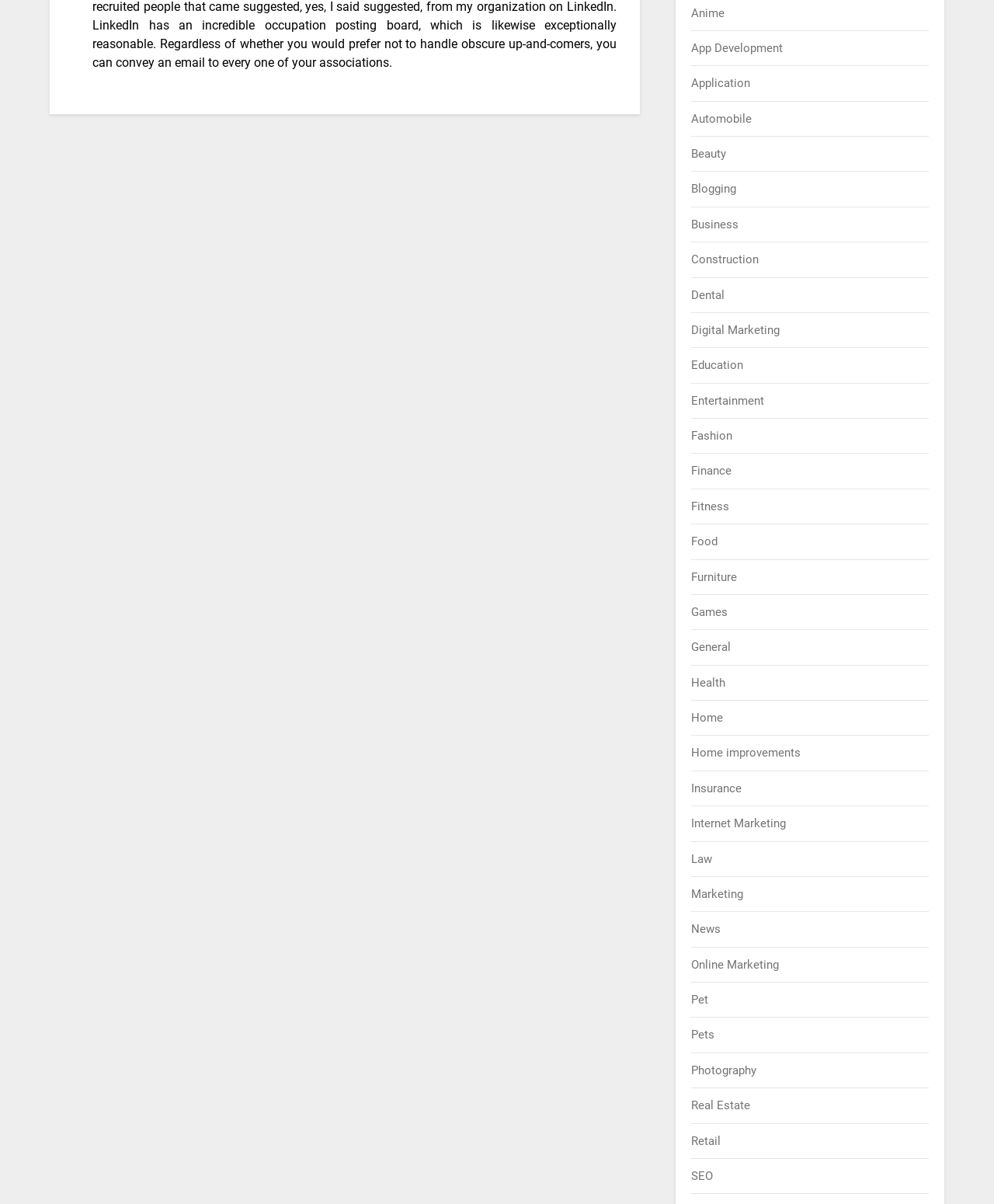Answer the following query with a single word or phrase:
What is the first category listed?

Anime